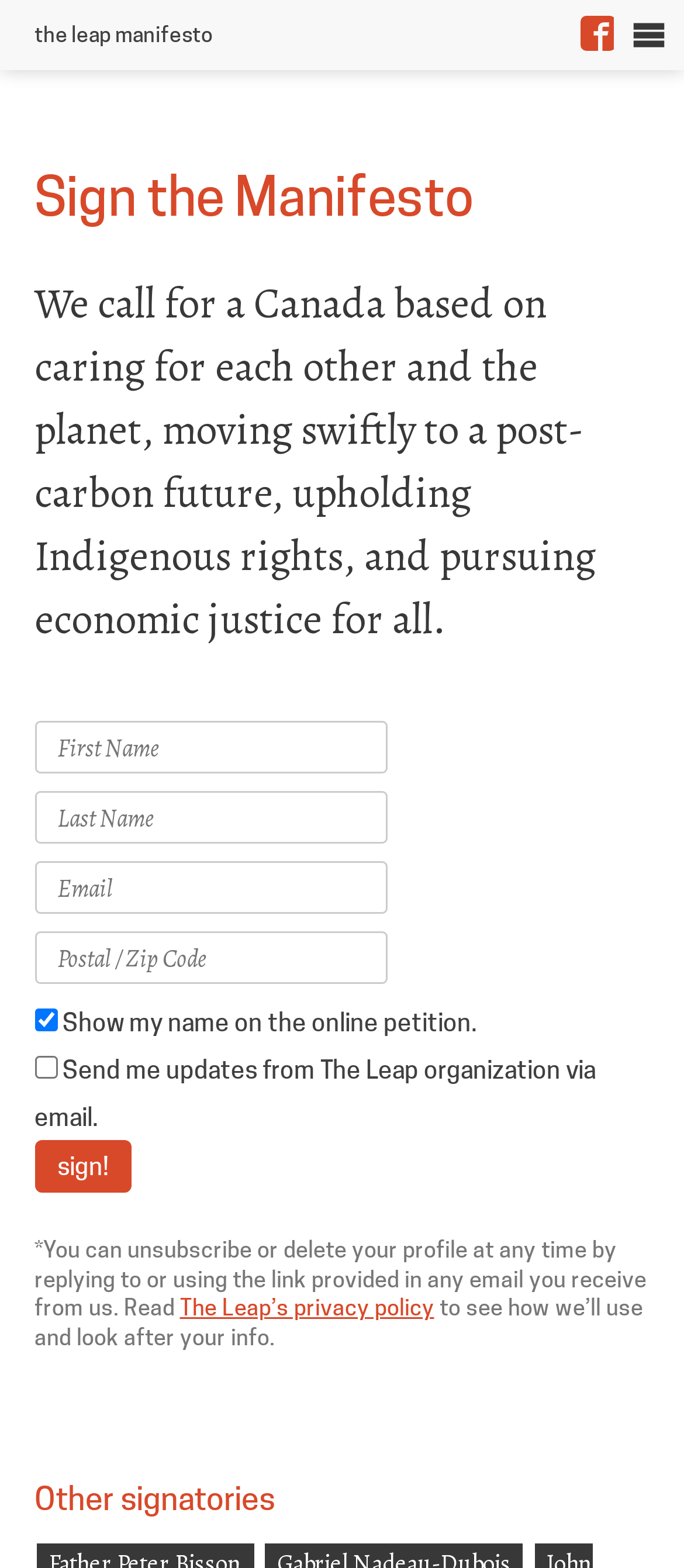Answer the question using only one word or a concise phrase: How many links are there in the top section?

6